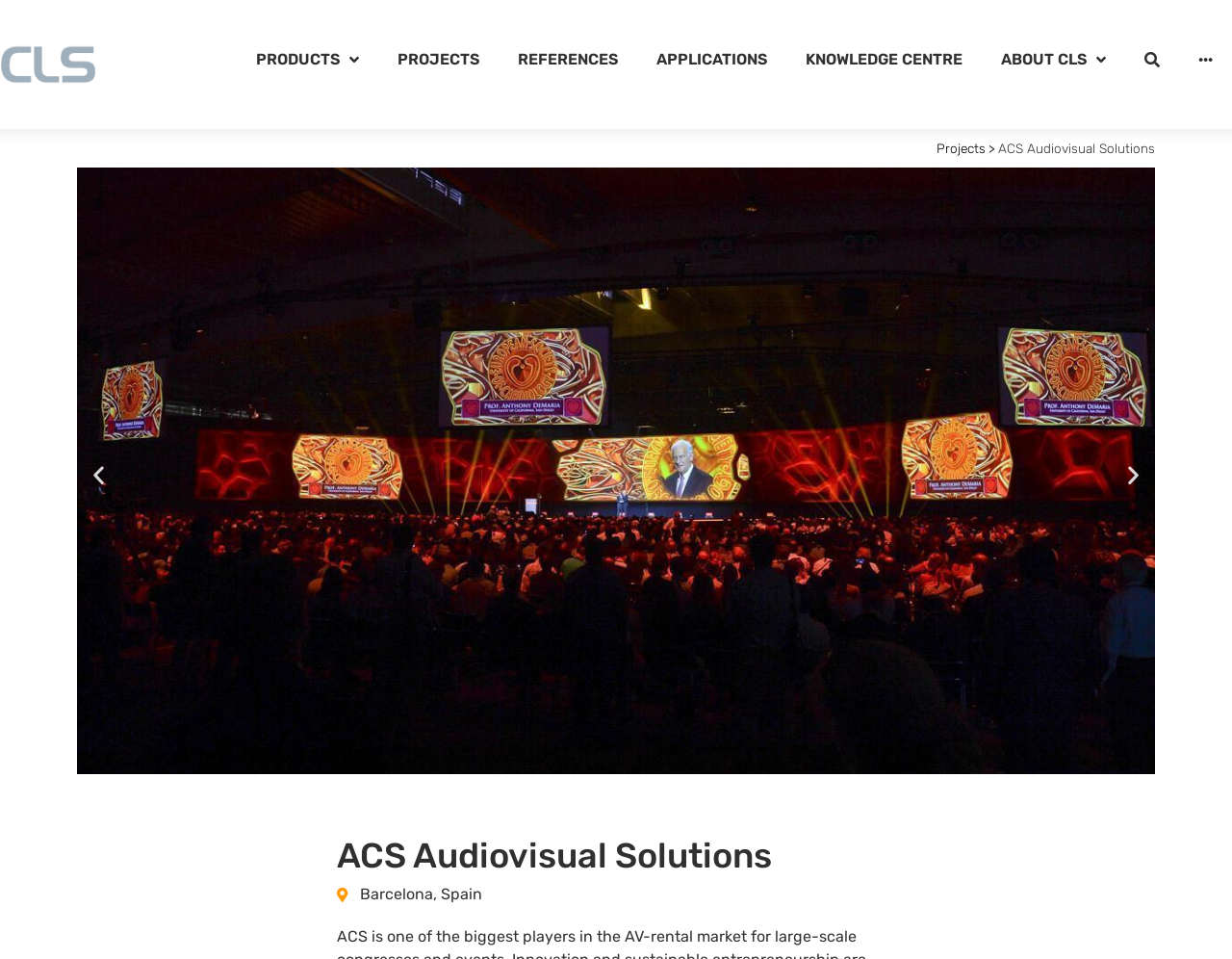What is the company name?
Please provide a detailed and comprehensive answer to the question.

I found the company name by looking at the top-left corner of the webpage, where it is prominently displayed as 'ACS Audiovisual Solutions - CLS LED'.